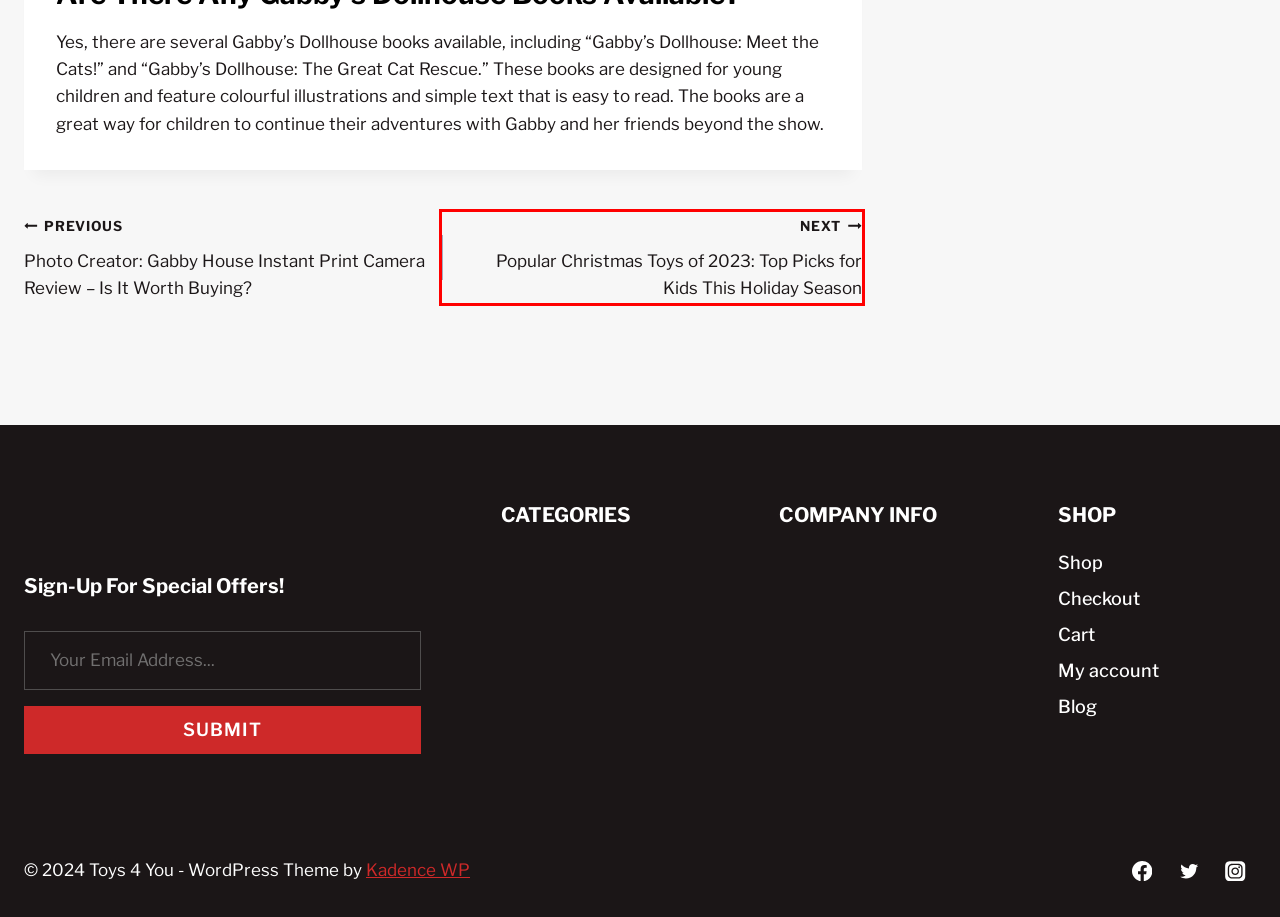You are given a screenshot of a webpage with a red bounding box around an element. Choose the most fitting webpage description for the page that appears after clicking the element within the red bounding box. Here are the candidates:
A. Blog - Toys 4 You
B. Cart - Toys 4 You
C. Popular Christmas Toys of 2023: Top Picks for Kids This Holiday Season - Toys 4 You
D. Home - Toys 4 You
E. Shop - Toys 4 You
F. Photo Creator: Gabby House Instant Print Camera Review - Is It Worth Buying? - Toys 4 You
G. My account - Toys 4 You
H. Kadence WP | Free and Premium WordPress Themes & Plugins

C